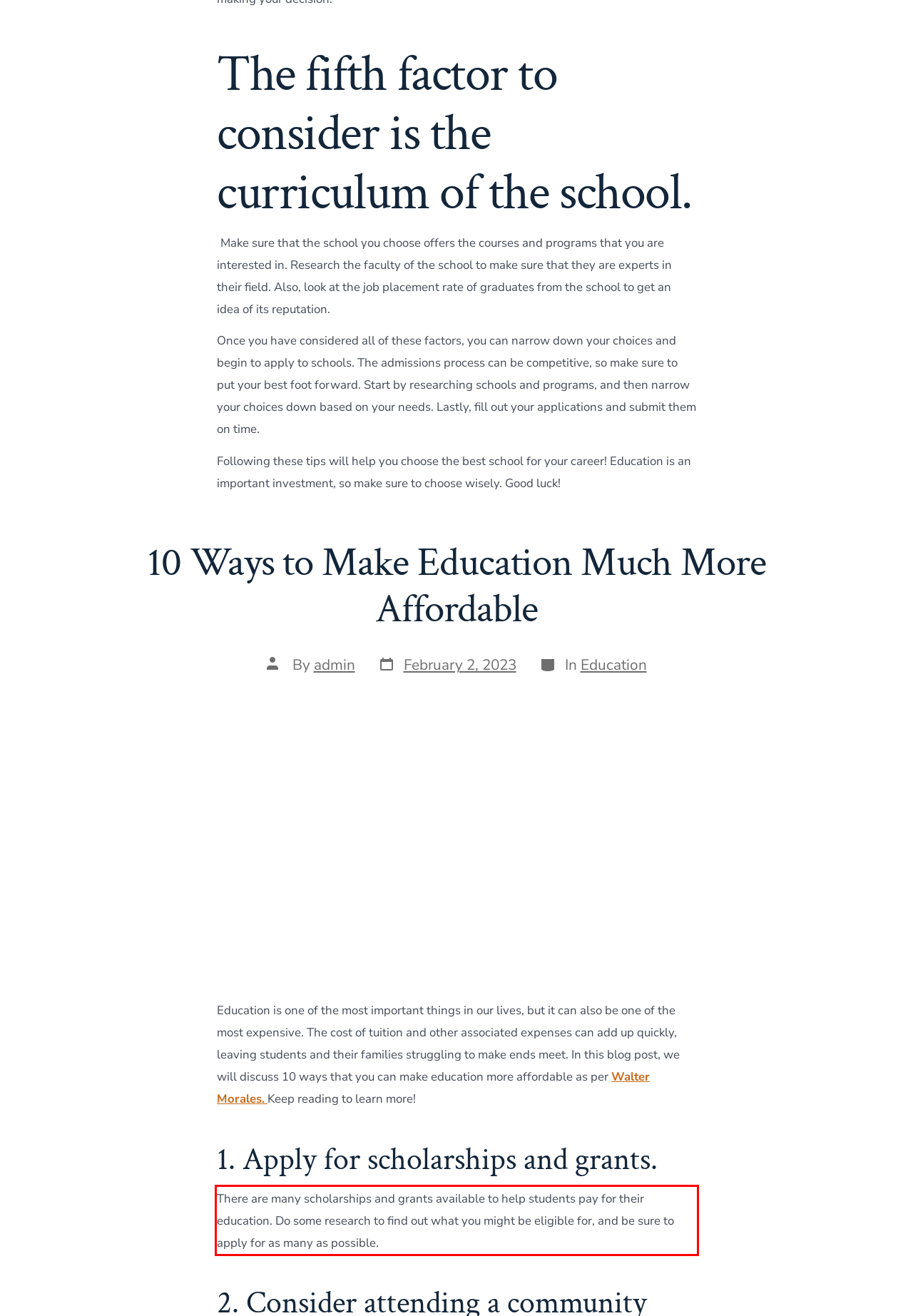Review the screenshot of the webpage and recognize the text inside the red rectangle bounding box. Provide the extracted text content.

There are many scholarships and grants available to help students pay for their education. Do some research to find out what you might be eligible for, and be sure to apply for as many as possible.